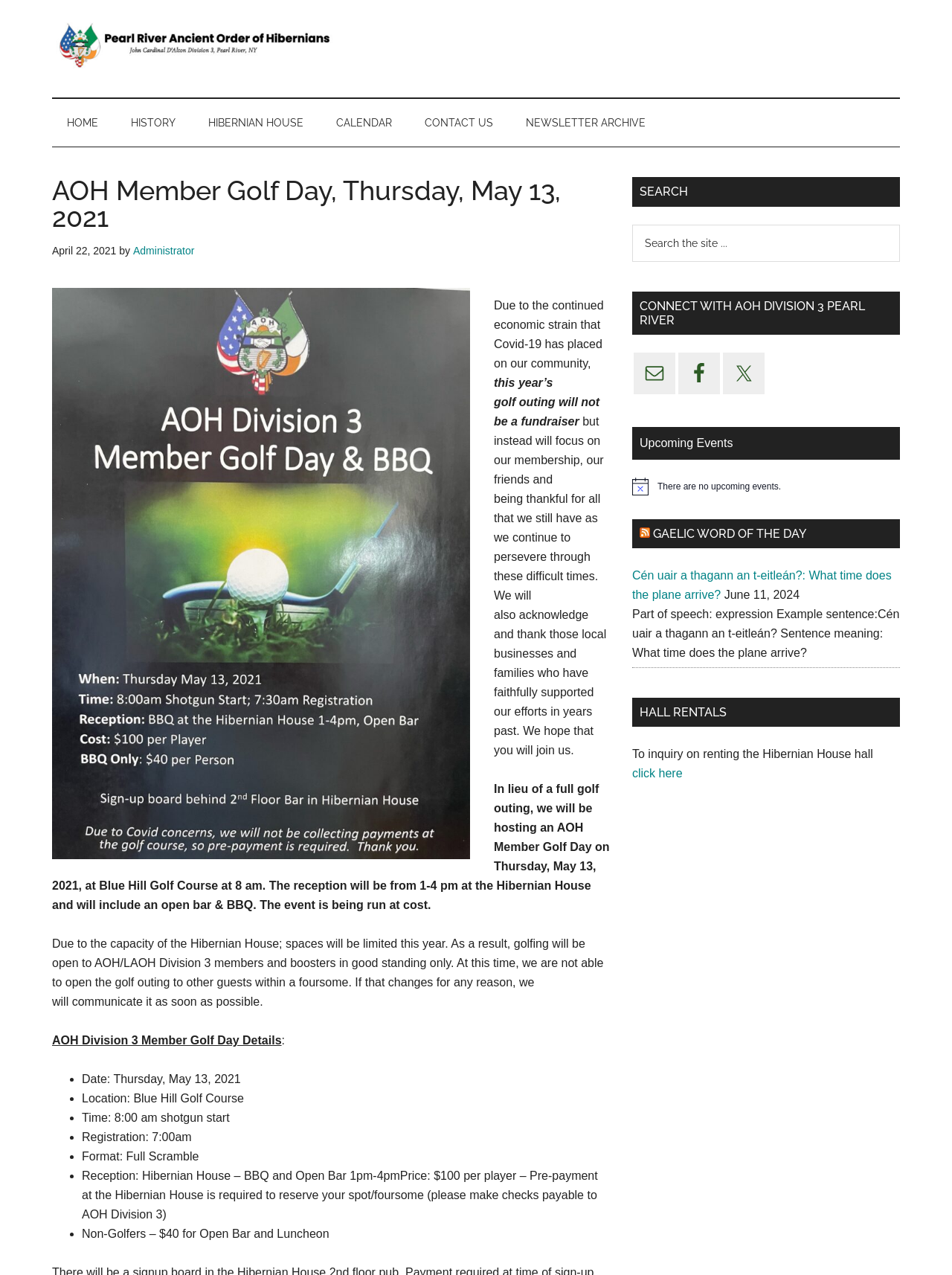Determine the bounding box coordinates of the clickable element to complete this instruction: "Search the site". Provide the coordinates in the format of four float numbers between 0 and 1, [left, top, right, bottom].

[0.664, 0.176, 0.945, 0.205]